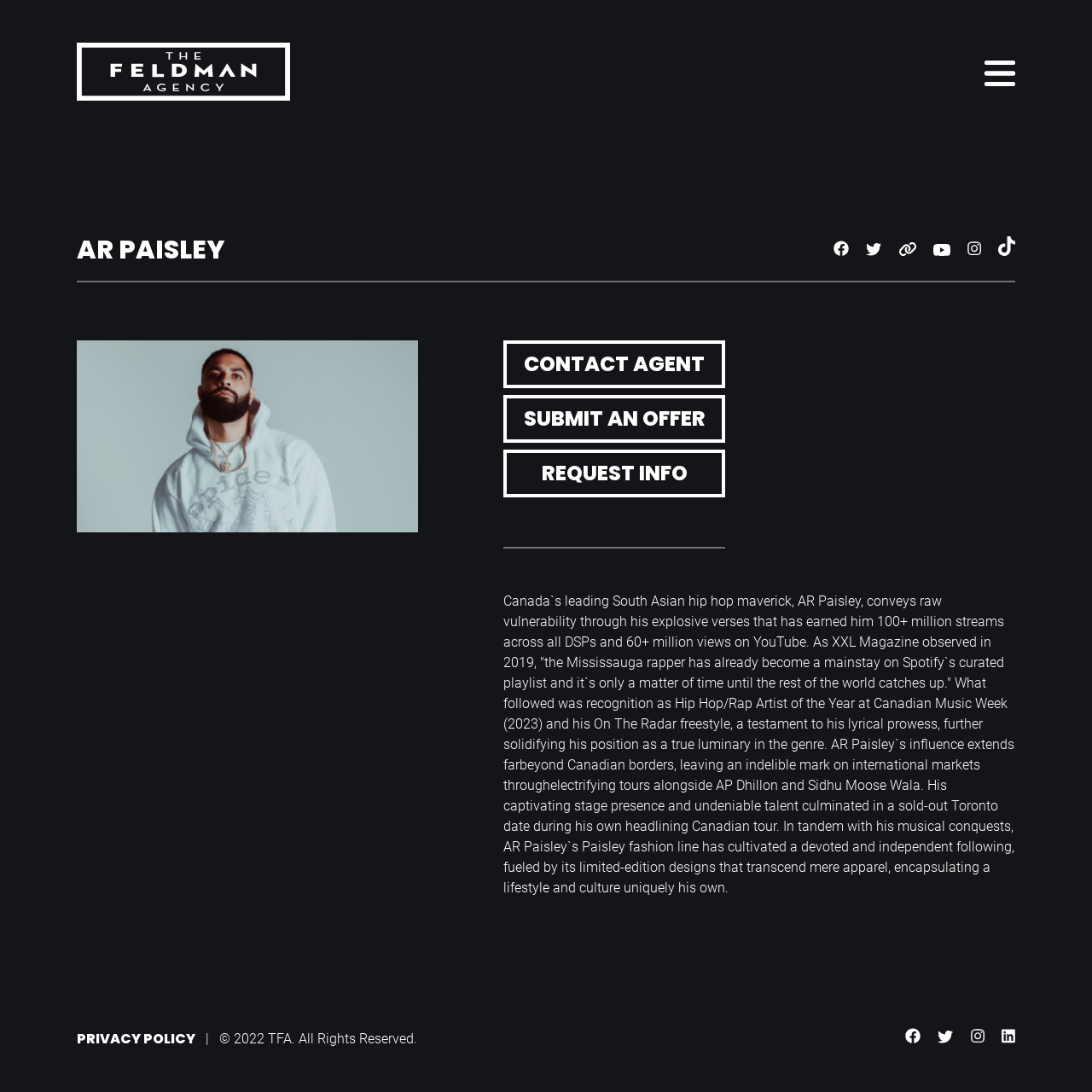Locate the bounding box coordinates of the element I should click to achieve the following instruction: "Submit an offer".

[0.461, 0.362, 0.664, 0.405]